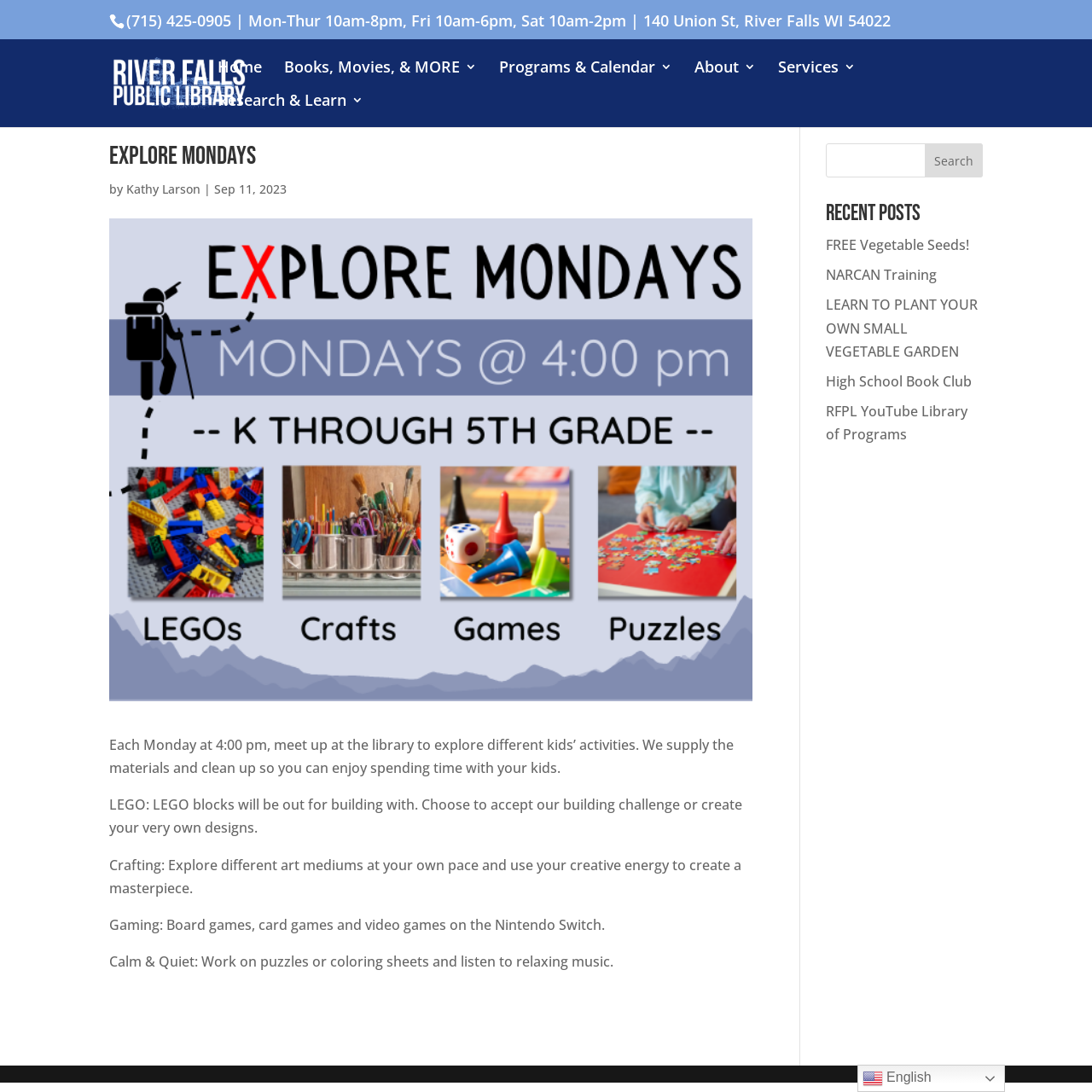Please provide a short answer using a single word or phrase for the question:
What are the activities available for kids on Mondays?

LEGO, Crafting, Gaming, Calm & Quiet